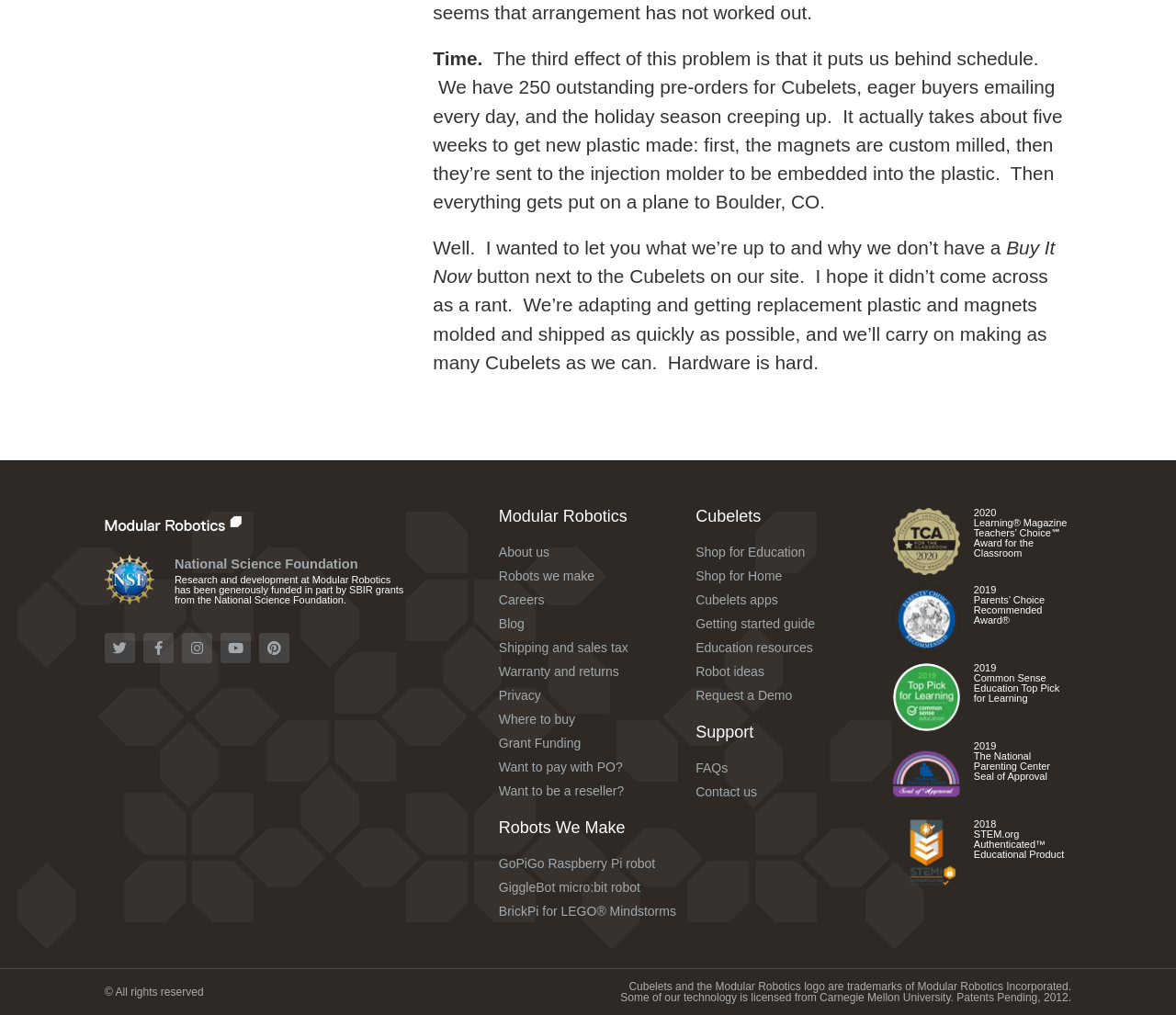Please identify the bounding box coordinates of the element's region that should be clicked to execute the following instruction: "Learn more about 'Cubelets'". The bounding box coordinates must be four float numbers between 0 and 1, i.e., [left, top, right, bottom].

[0.592, 0.5, 0.743, 0.516]